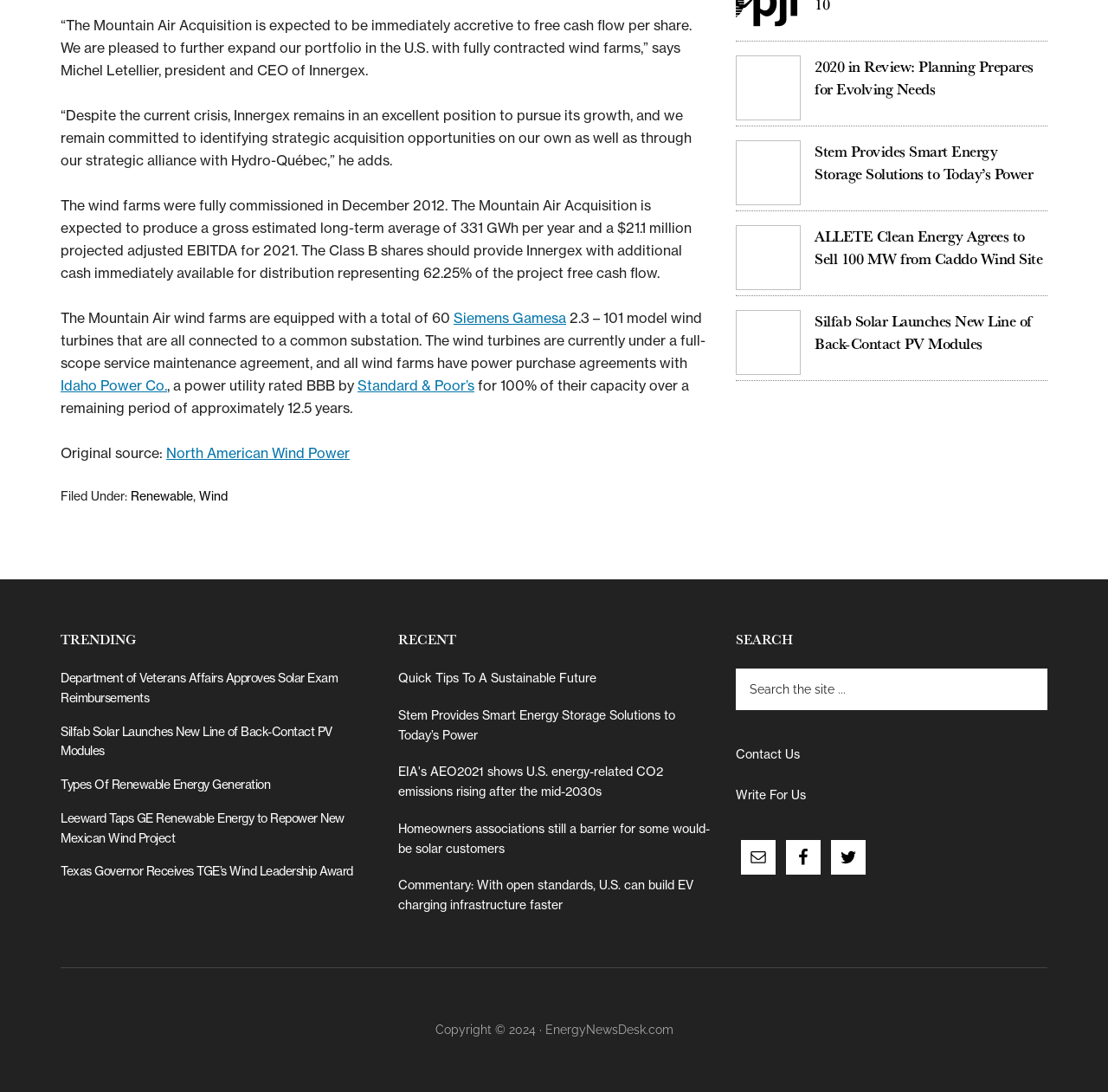Please mark the bounding box coordinates of the area that should be clicked to carry out the instruction: "Visit the original source".

[0.15, 0.407, 0.316, 0.423]